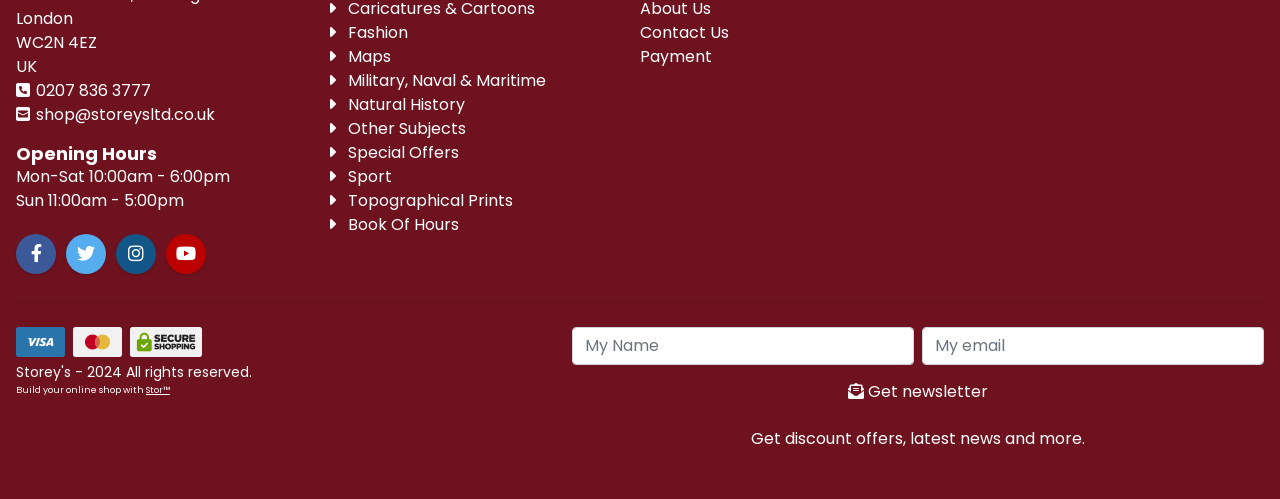Please identify the bounding box coordinates of the region to click in order to complete the task: "Enter your name". The coordinates must be four float numbers between 0 and 1, specified as [left, top, right, bottom].

[0.447, 0.655, 0.714, 0.731]